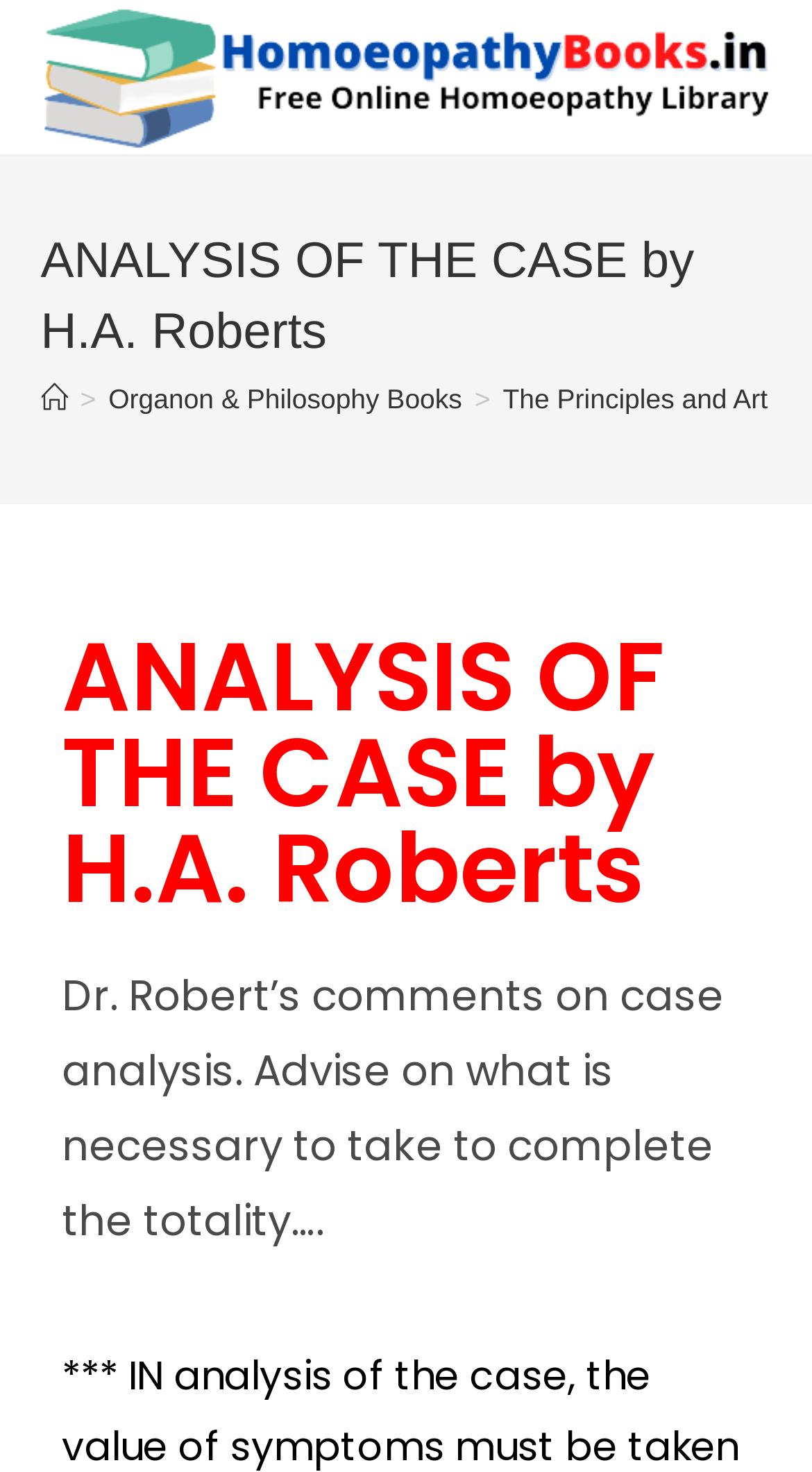Identify the bounding box coordinates for the UI element described as: "Home".

[0.05, 0.261, 0.083, 0.282]